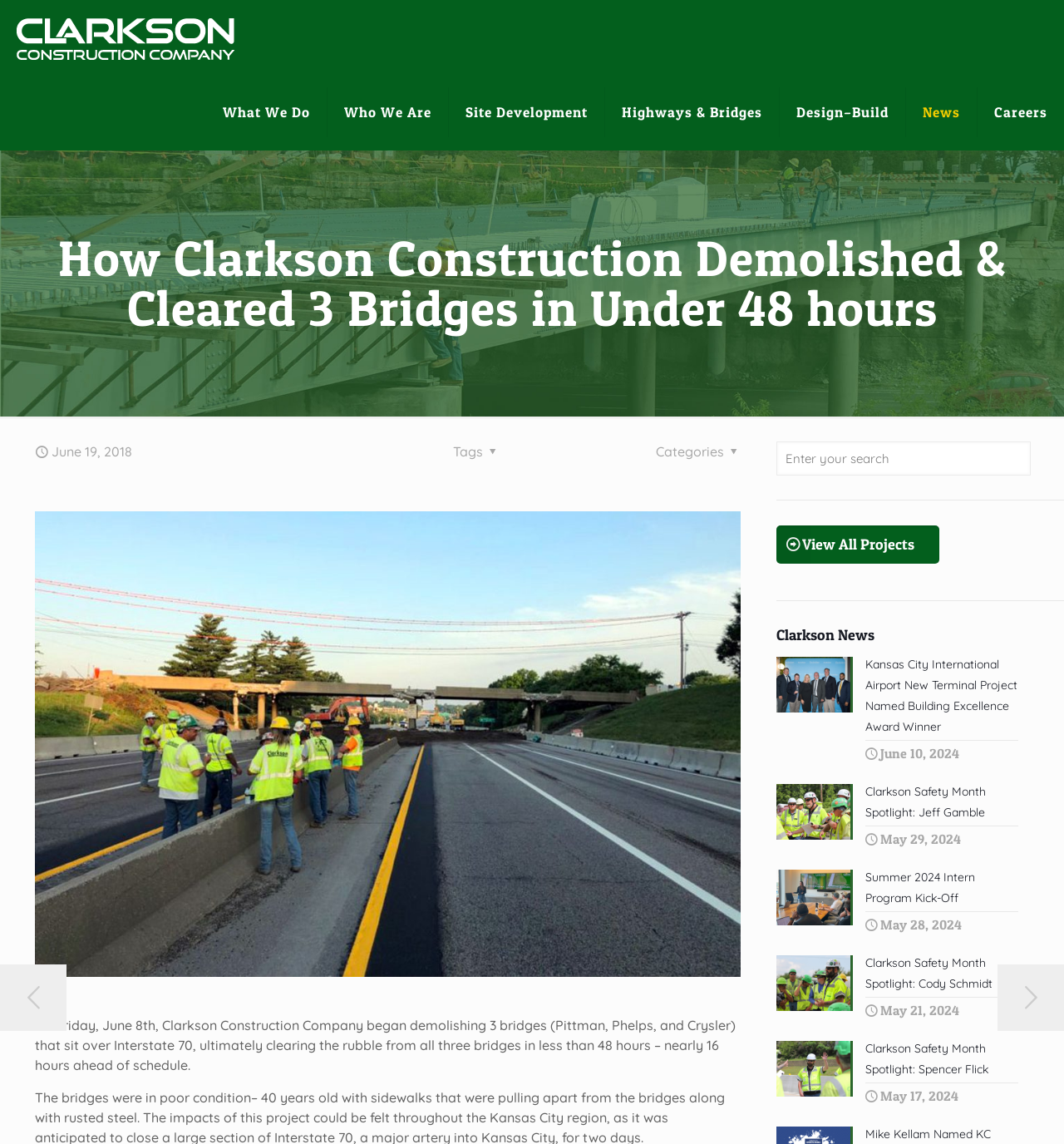Please identify the coordinates of the bounding box that should be clicked to fulfill this instruction: "Call phone number (310) 677-6011".

None